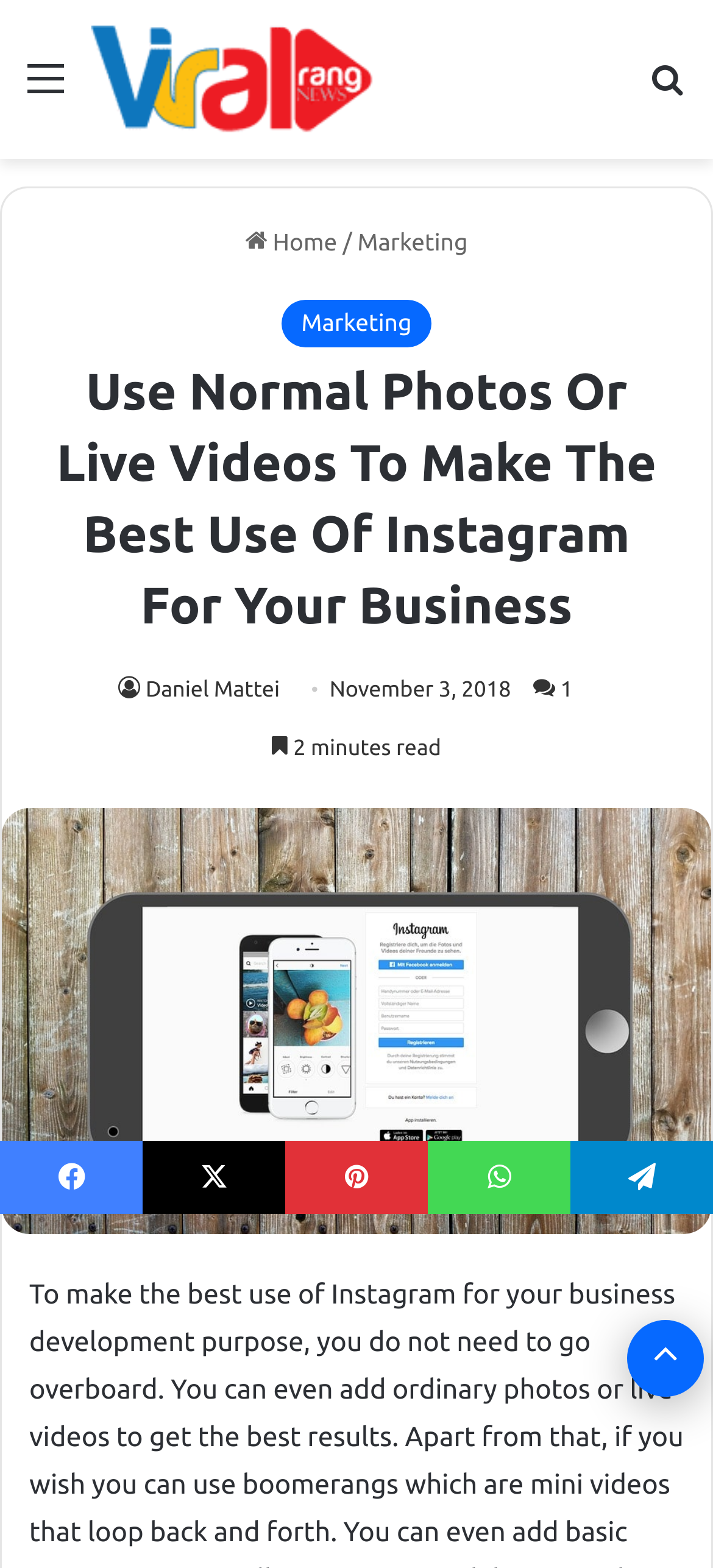Answer the question below in one word or phrase:
What is the name of the website?

Viral Rang